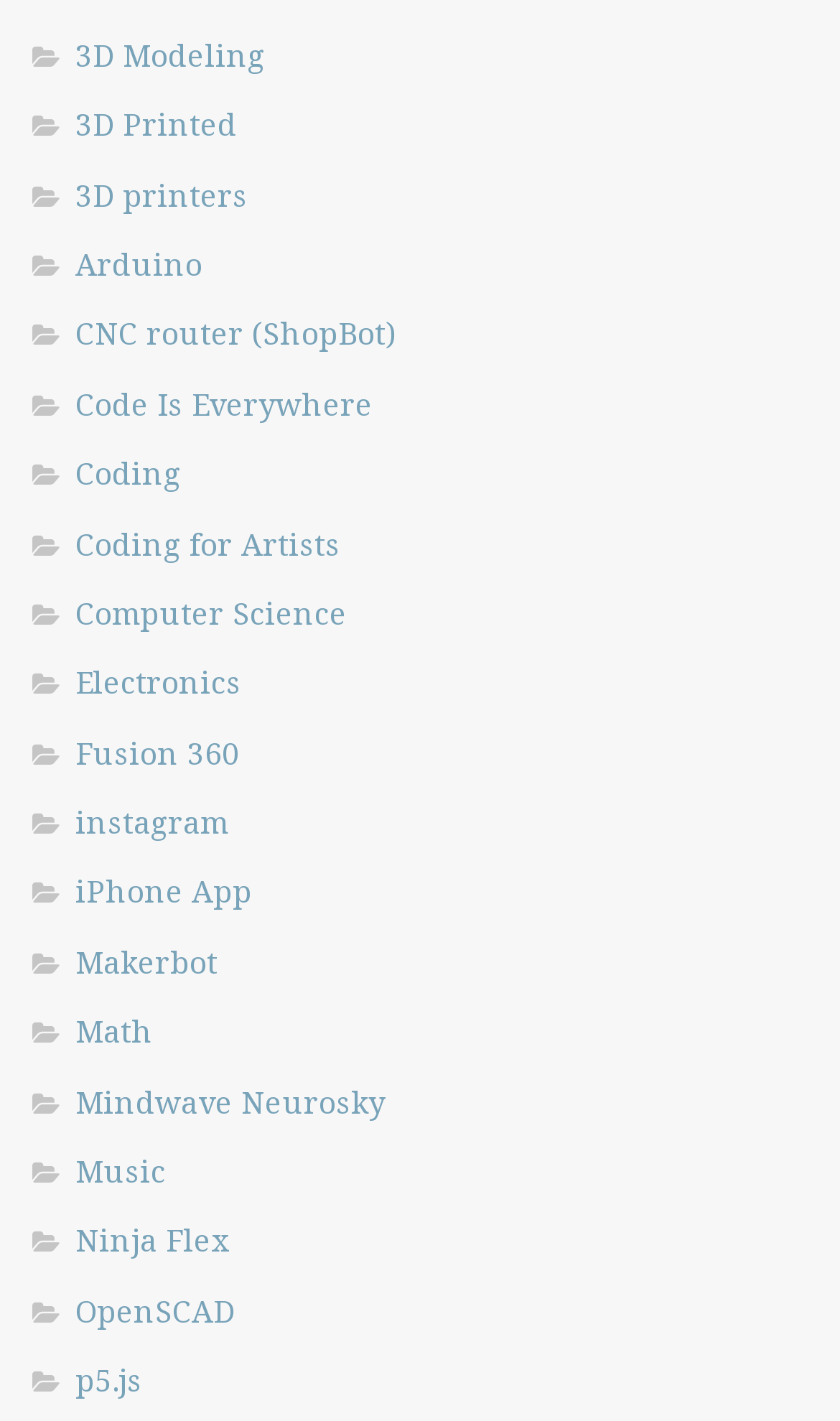How many links are related to coding?
Provide a concise answer using a single word or phrase based on the image.

3